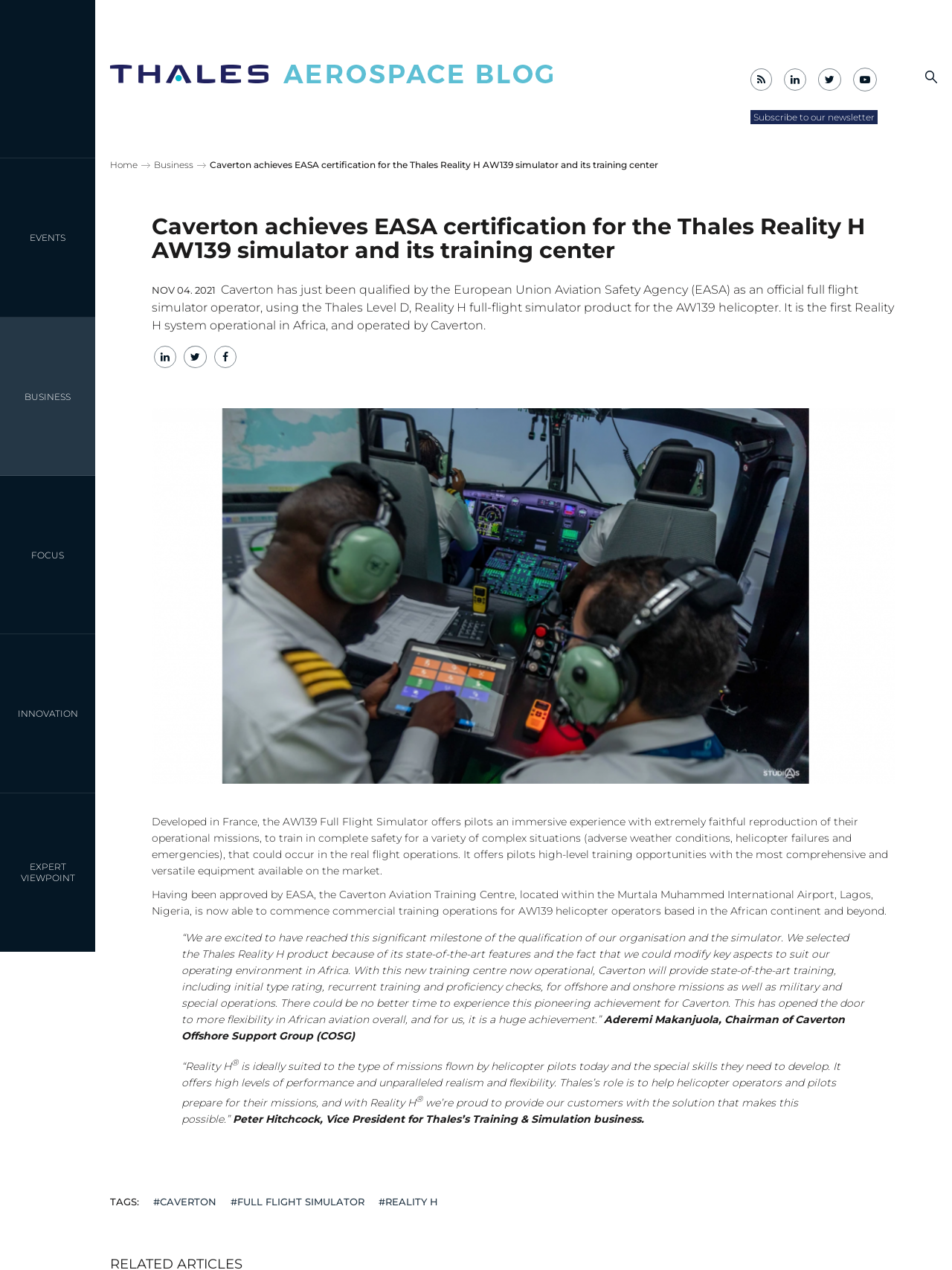Give the bounding box coordinates for this UI element: "#Full Flight Simulator". The coordinates should be four float numbers between 0 and 1, arranged as [left, top, right, bottom].

[0.242, 0.939, 0.383, 0.952]